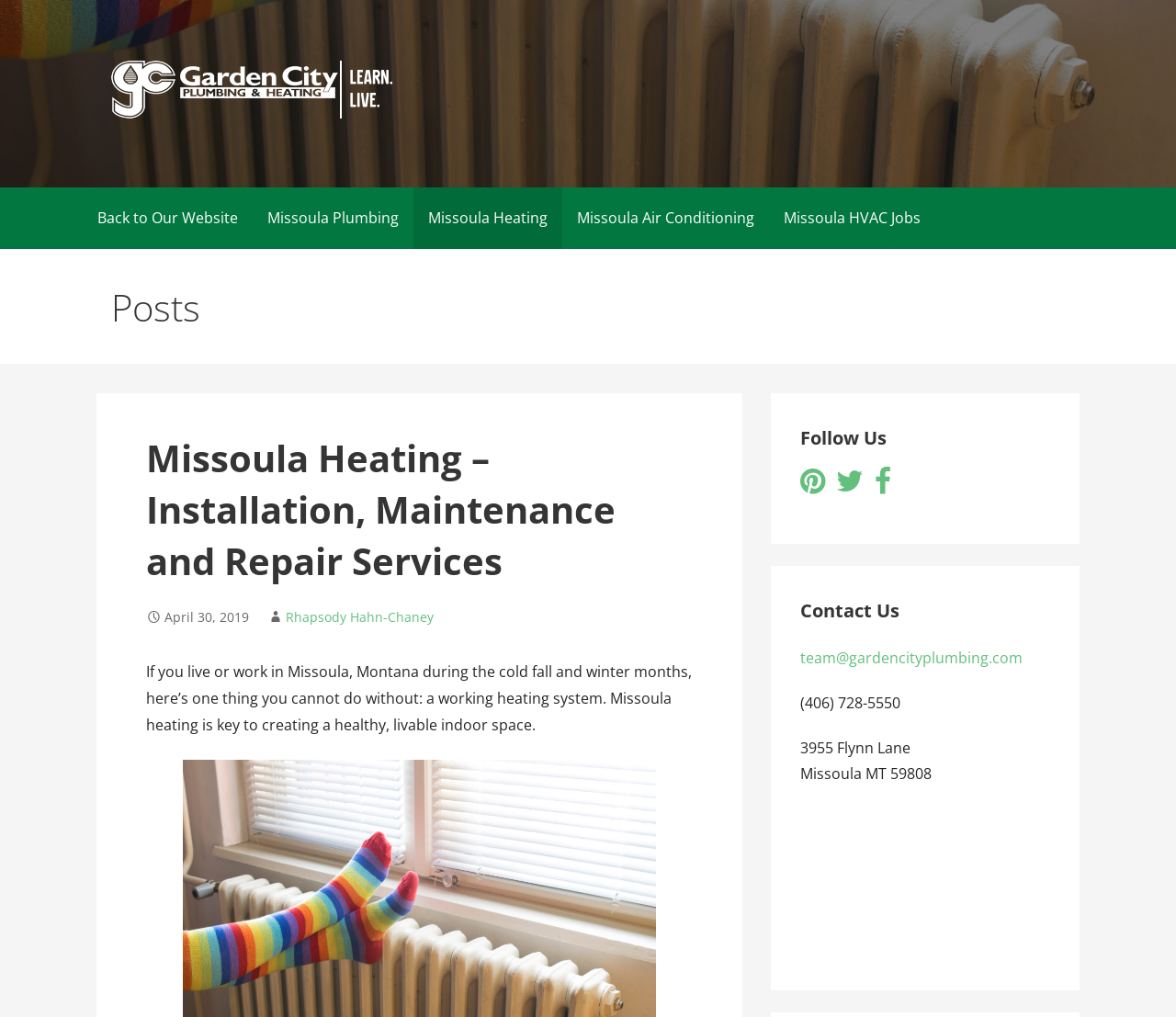Locate the bounding box coordinates of the area where you should click to accomplish the instruction: "Contact via email".

[0.68, 0.637, 0.869, 0.657]